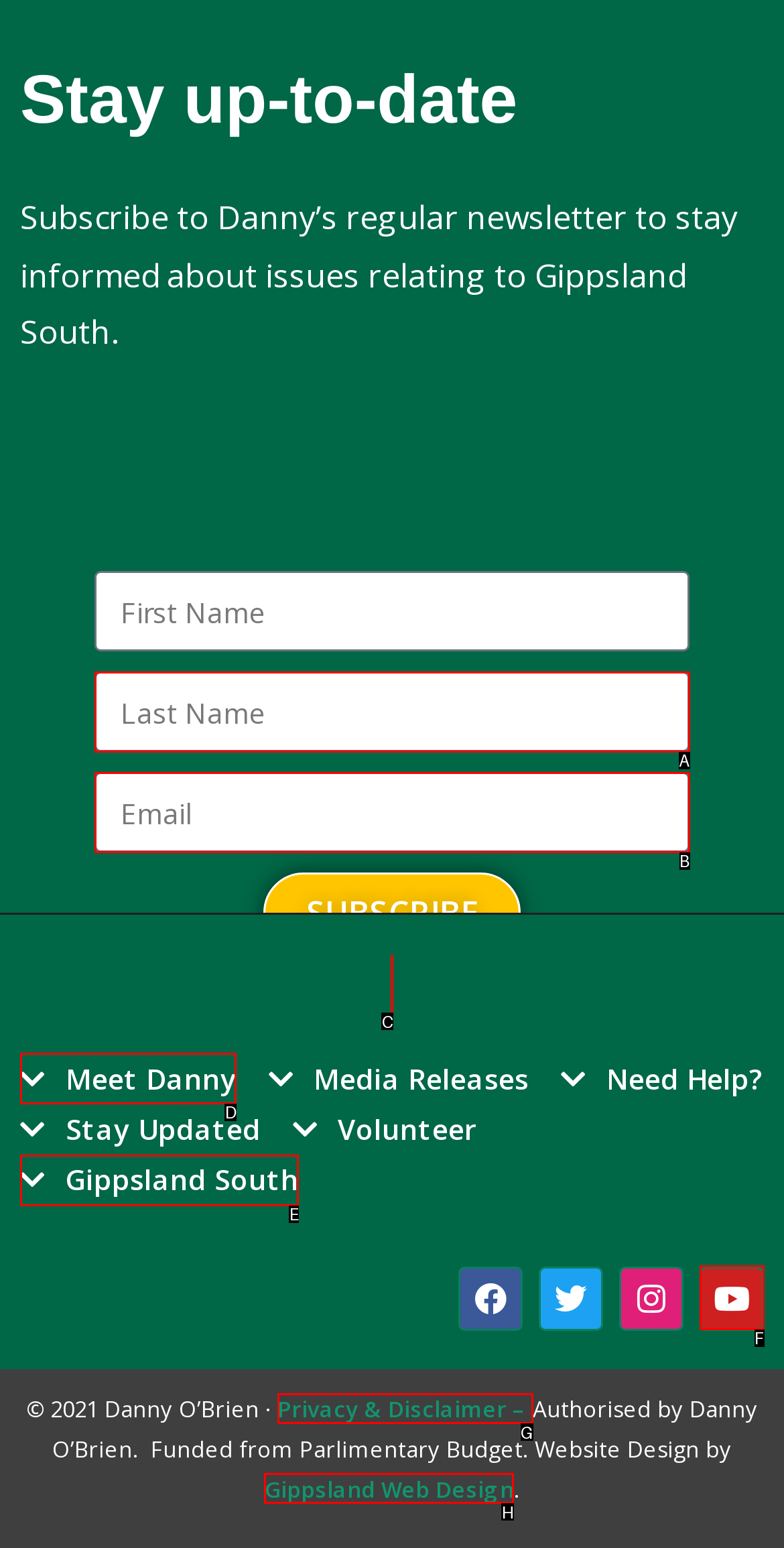Tell me which one HTML element I should click to complete the following task: Search for something Answer with the option's letter from the given choices directly.

None